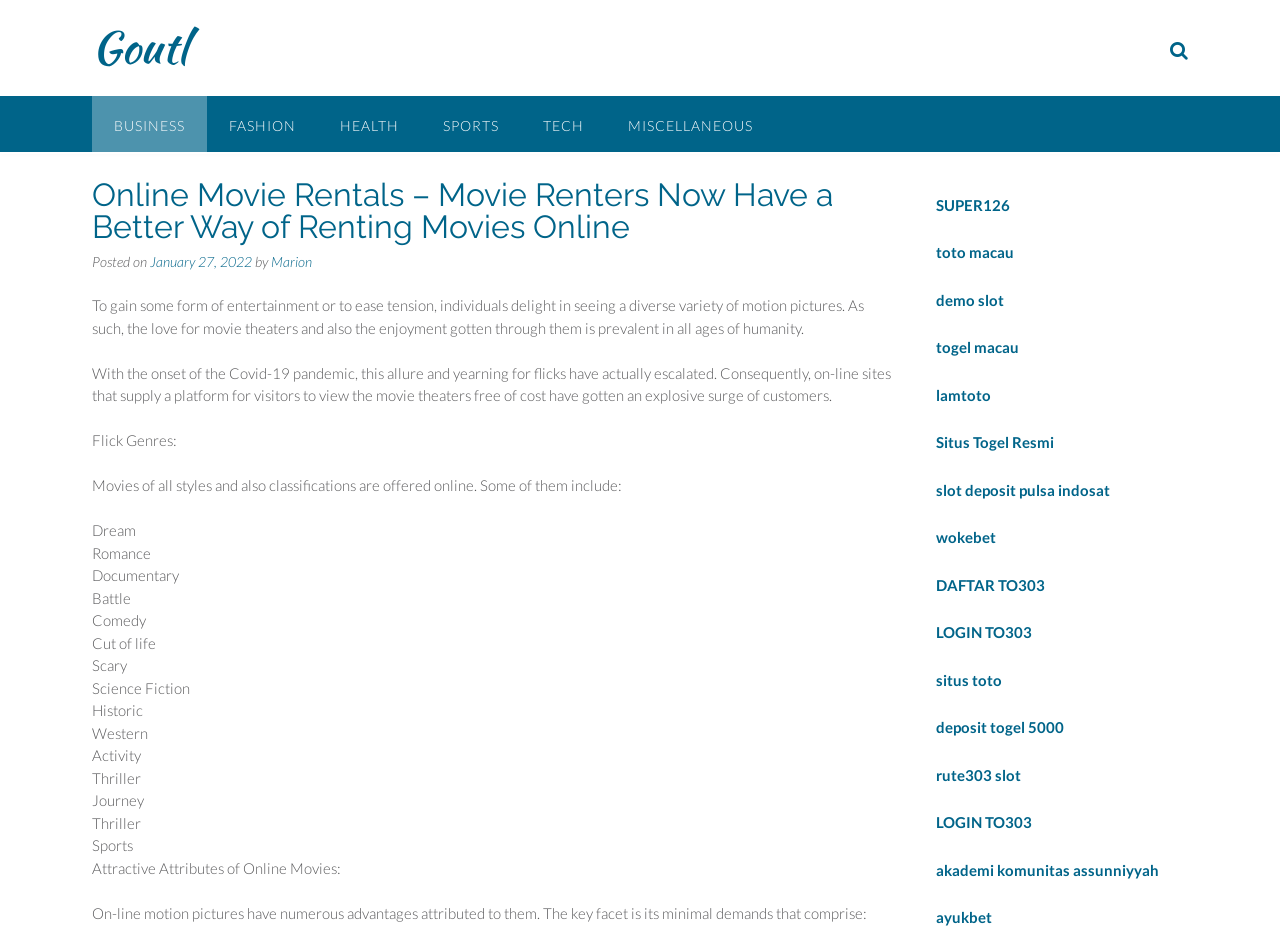Please identify the bounding box coordinates of the element's region that needs to be clicked to fulfill the following instruction: "Read article posted on January 27, 2022". The bounding box coordinates should consist of four float numbers between 0 and 1, i.e., [left, top, right, bottom].

[0.117, 0.269, 0.197, 0.288]